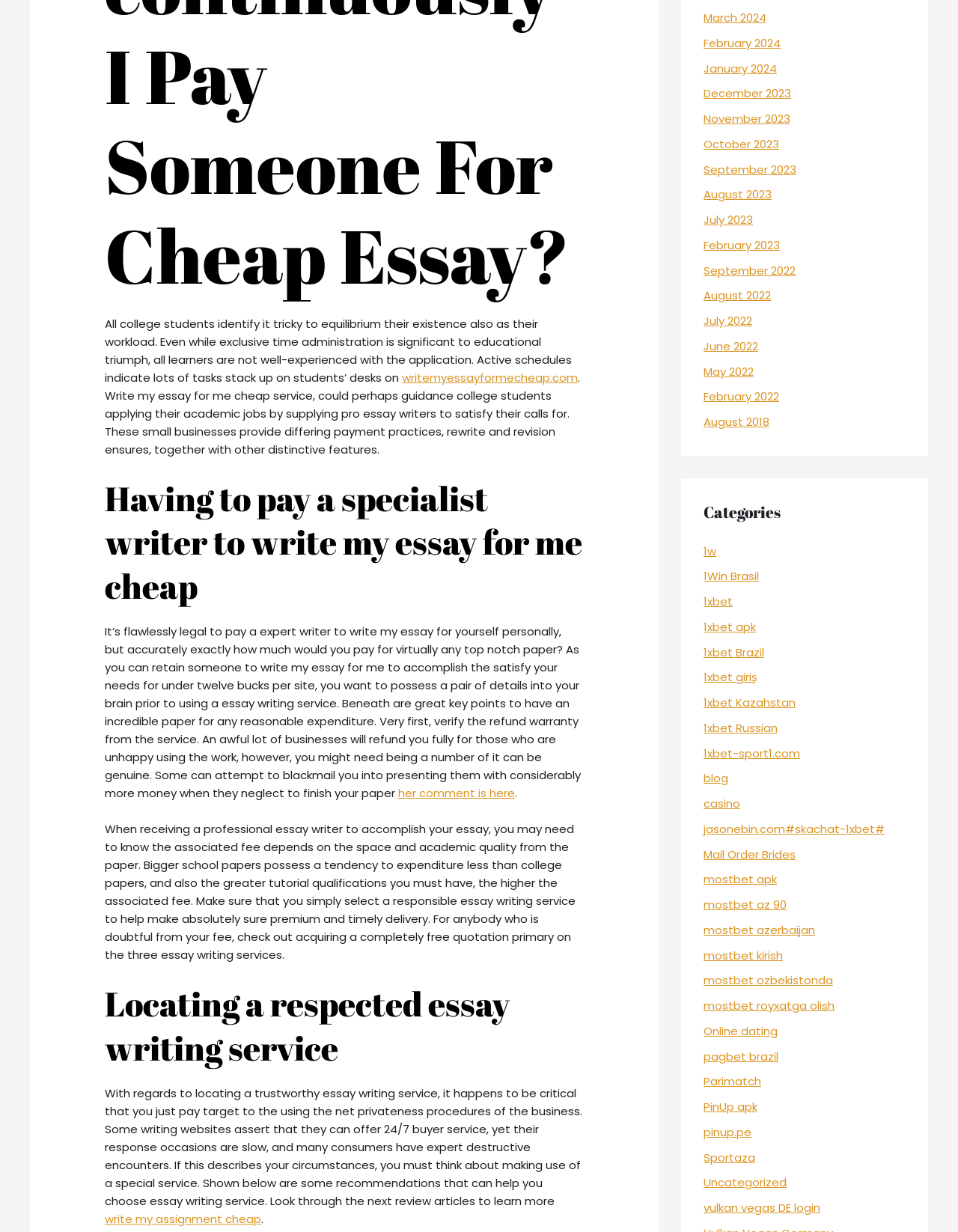Please pinpoint the bounding box coordinates for the region I should click to adhere to this instruction: "Explore 'Locating a respected essay writing service'".

[0.109, 0.797, 0.609, 0.868]